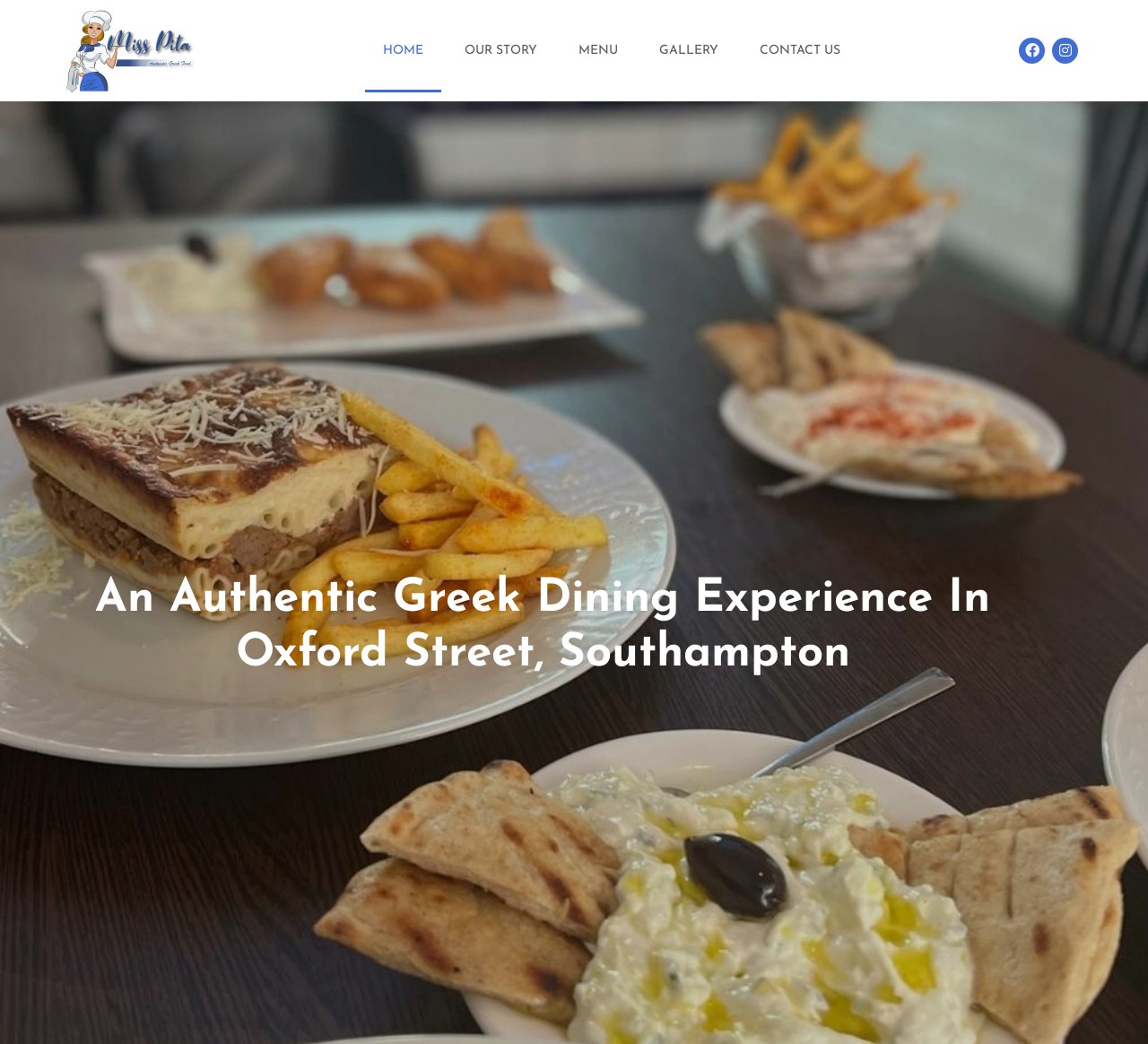Answer briefly with one word or phrase:
What is the location of the restaurant?

Southampton